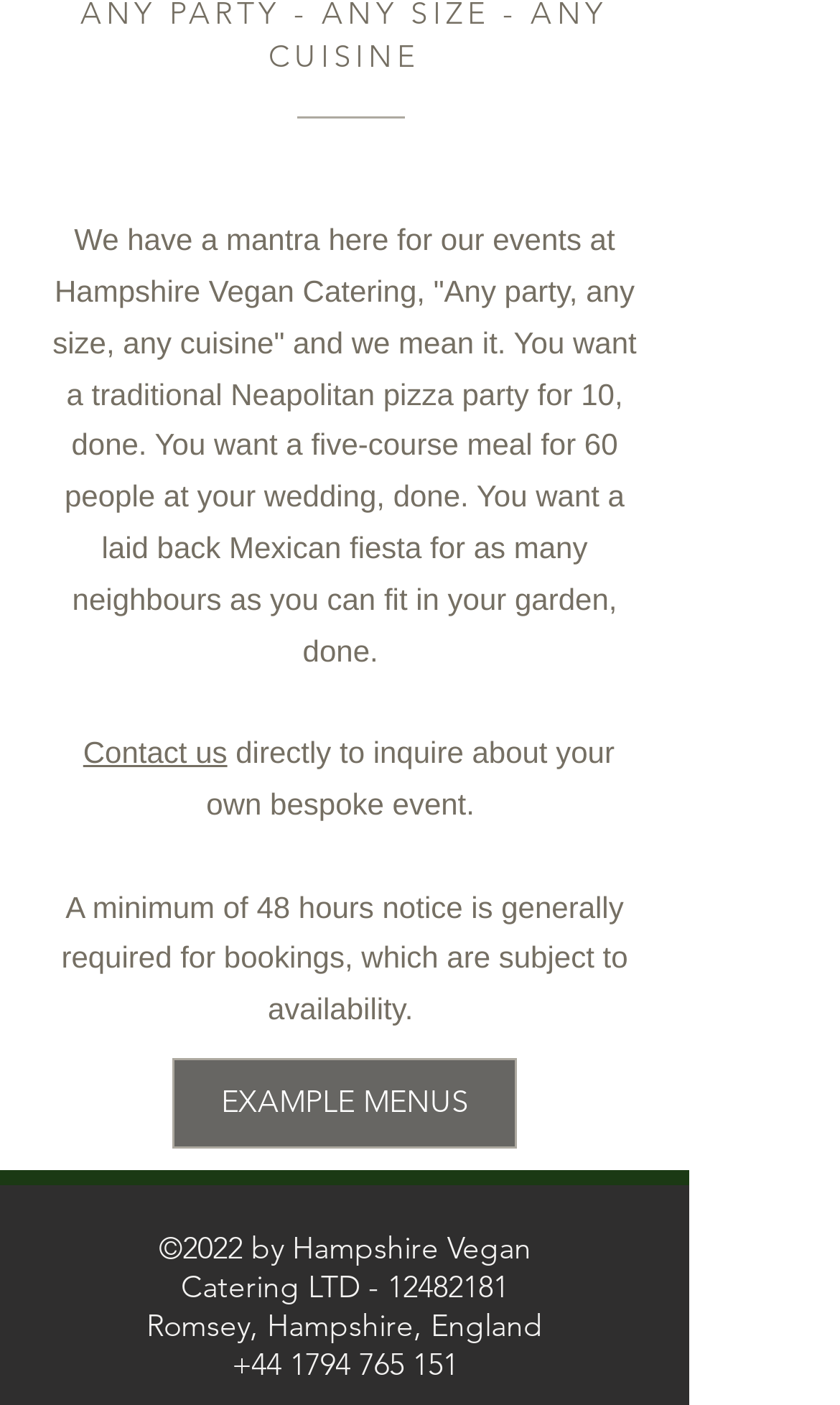Using a single word or phrase, answer the following question: 
How much notice is required for bookings?

48 hours